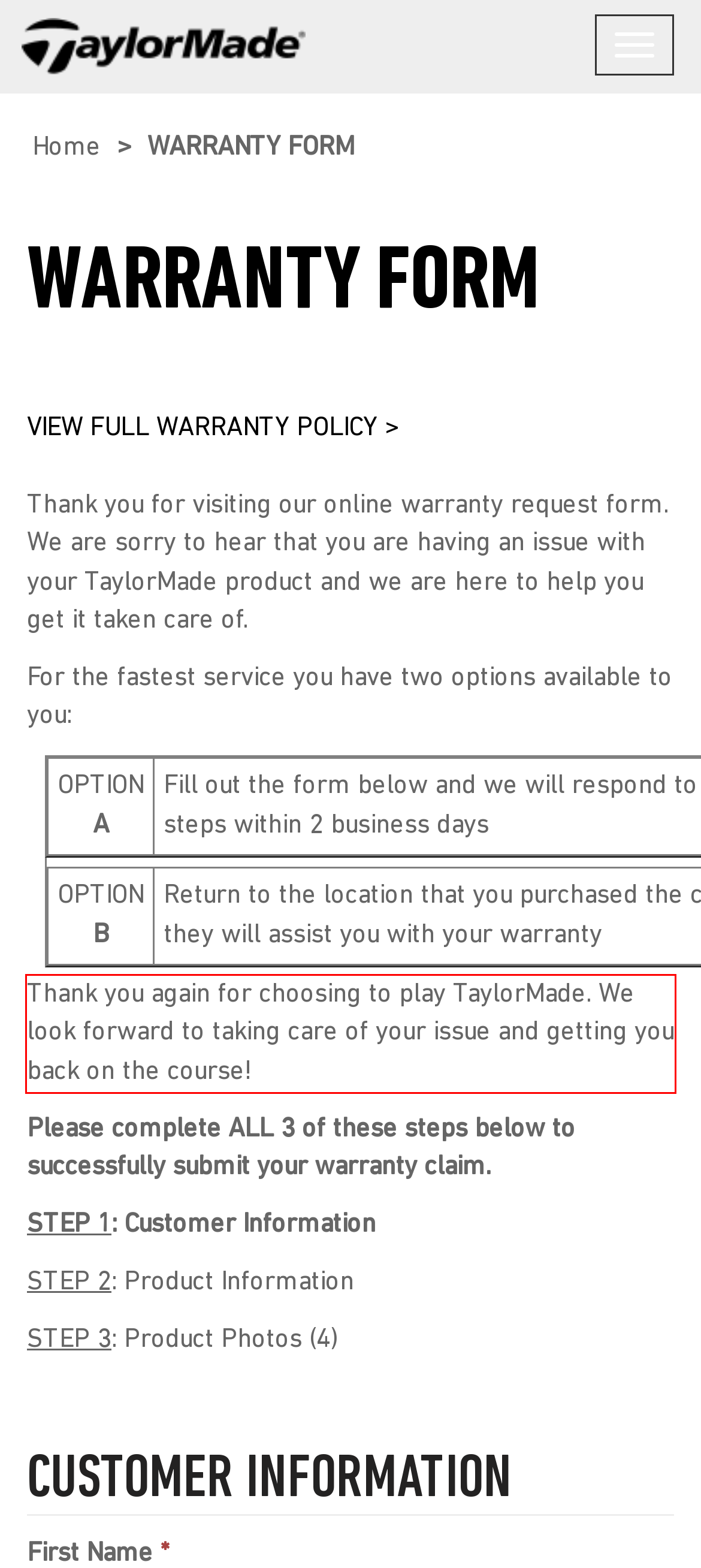You are looking at a screenshot of a webpage with a red rectangle bounding box. Use OCR to identify and extract the text content found inside this red bounding box.

Thank you again for choosing to play TaylorMade. We look forward to taking care of your issue and getting you back on the course!